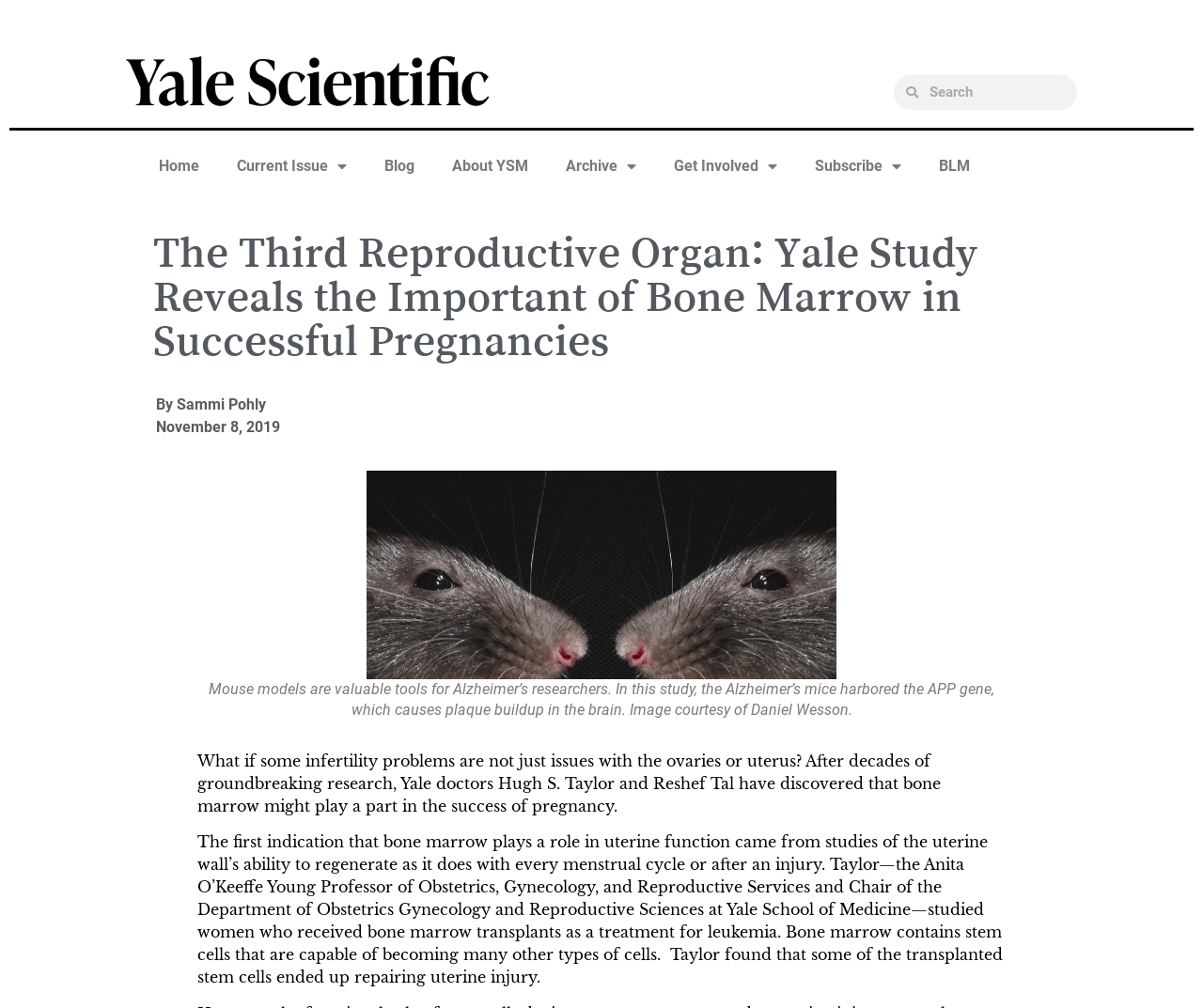Bounding box coordinates are specified in the format (top-left x, top-left y, bottom-right x, bottom-right y). All values are floating point numbers bounded between 0 and 1. Please provide the bounding box coordinate of the region this sentence describes: Blog

[0.304, 0.144, 0.36, 0.186]